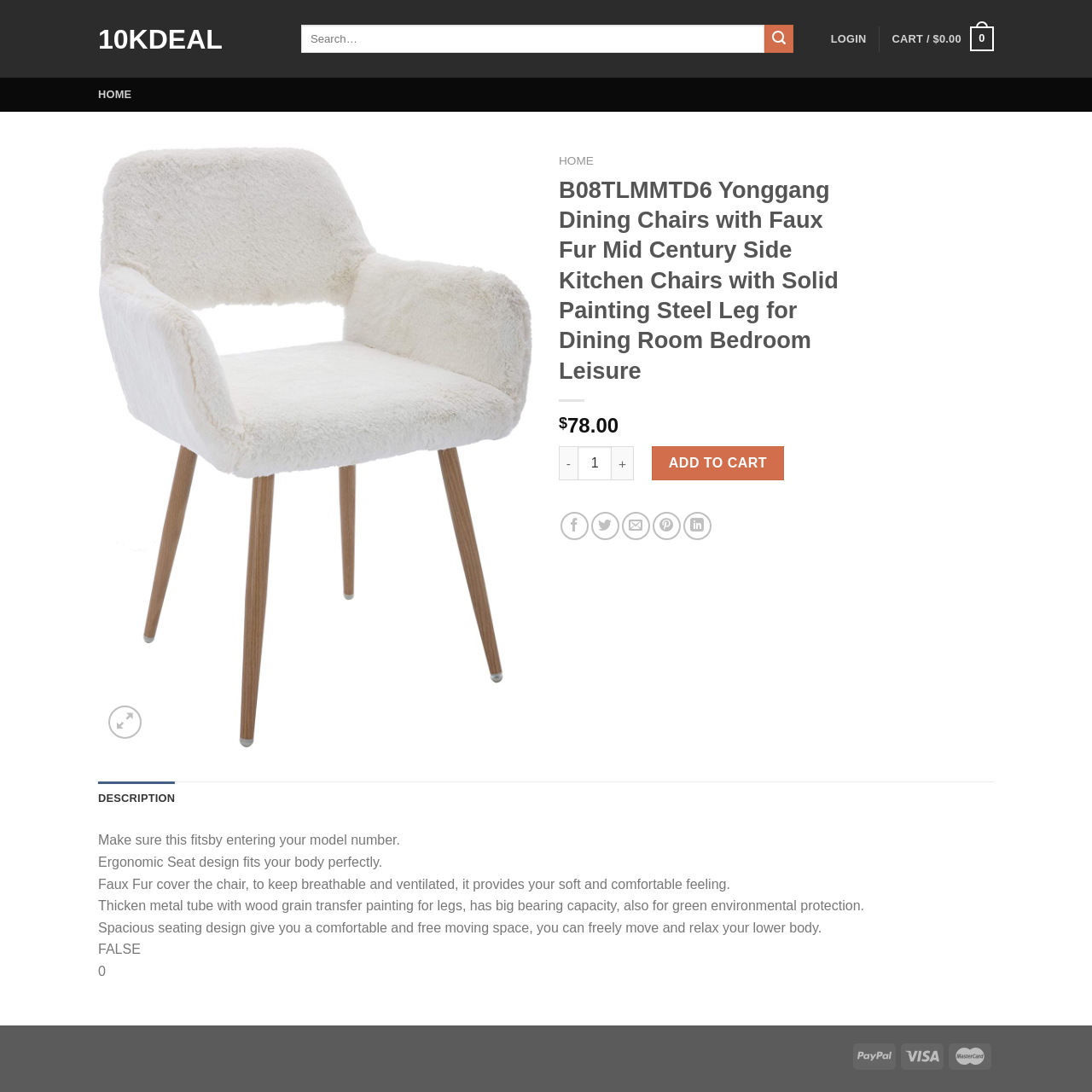Based on the element description Home, identify the bounding box coordinates for the UI element. The coordinates should be in the format (top-left x, top-left y, bottom-right x, bottom-right y) and within the 0 to 1 range.

[0.09, 0.071, 0.121, 0.103]